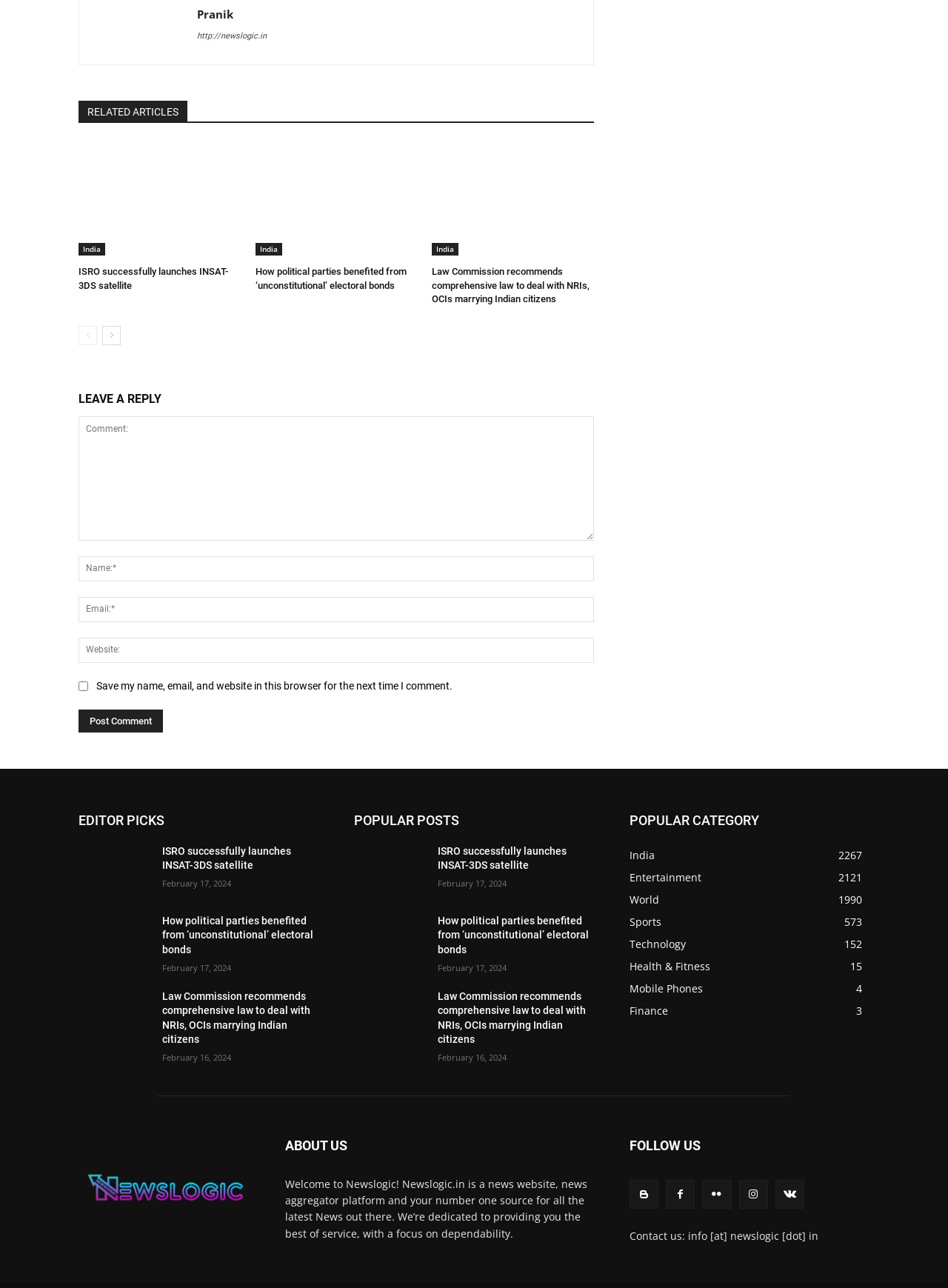What is the category with the most articles?
Respond to the question with a single word or phrase according to the image.

India